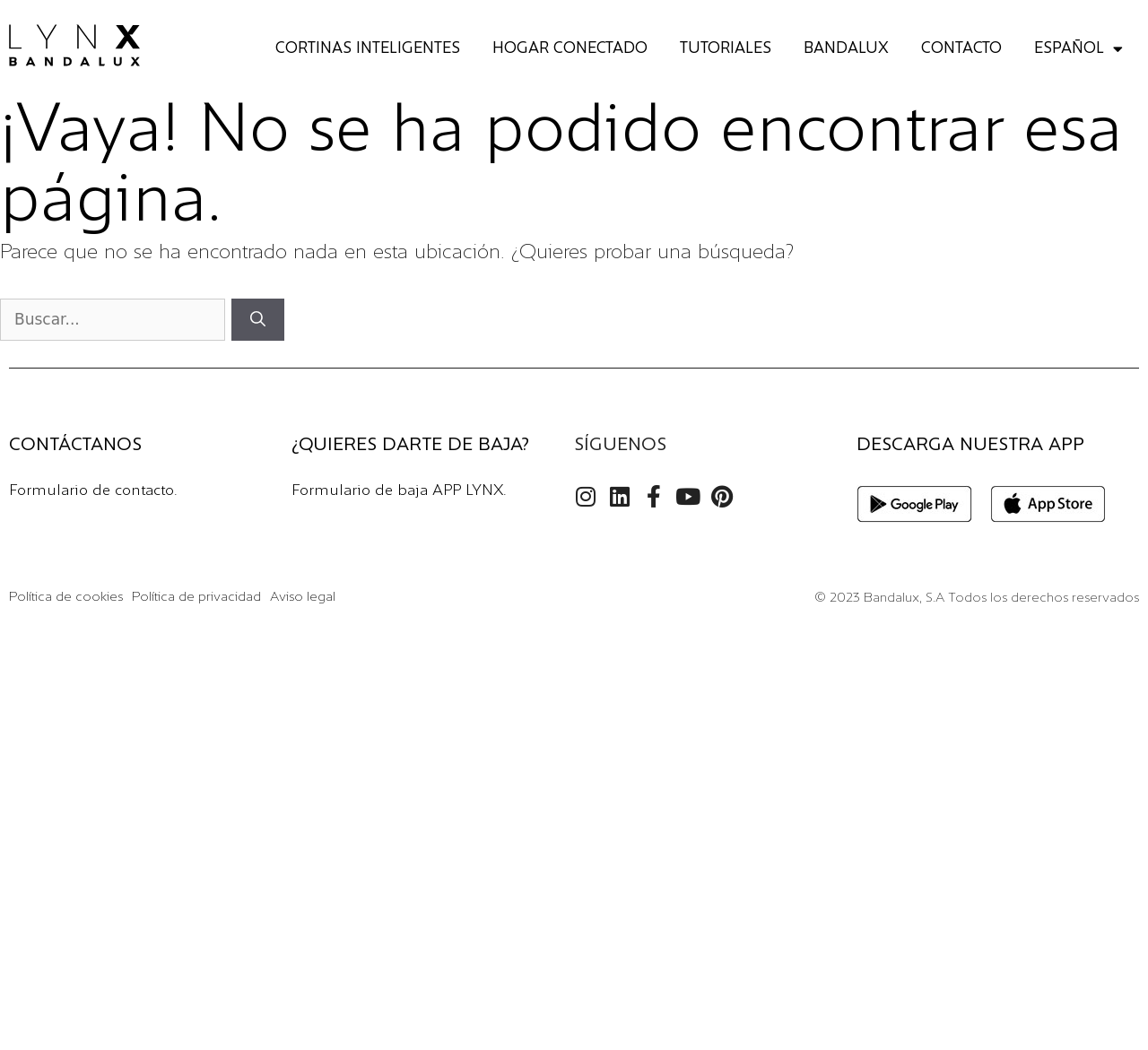Identify and provide the main heading of the webpage.

¡Vaya! No se ha podido encontrar esa página.